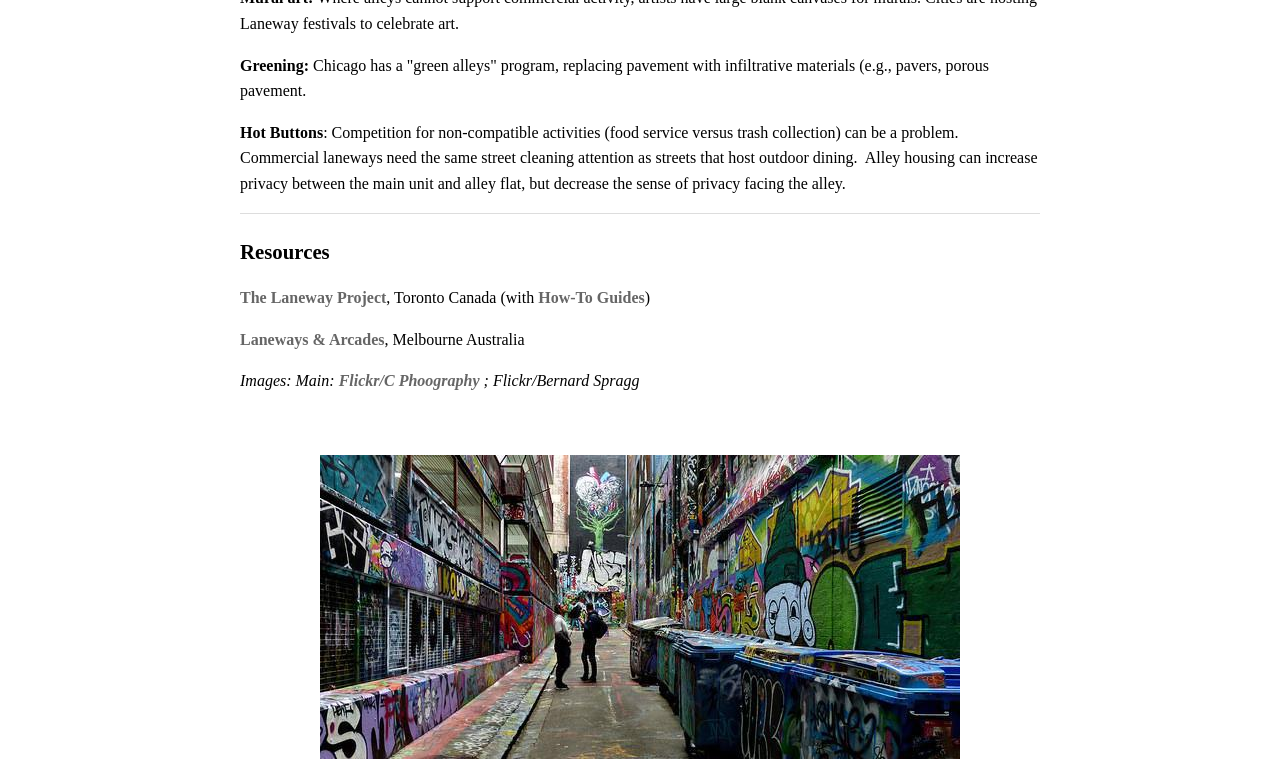By analyzing the image, answer the following question with a detailed response: What is a potential problem with commercial laneways?

The text mentions that competition for non-compatible activities, such as food service versus trash collection, can be a problem in commercial laneways.